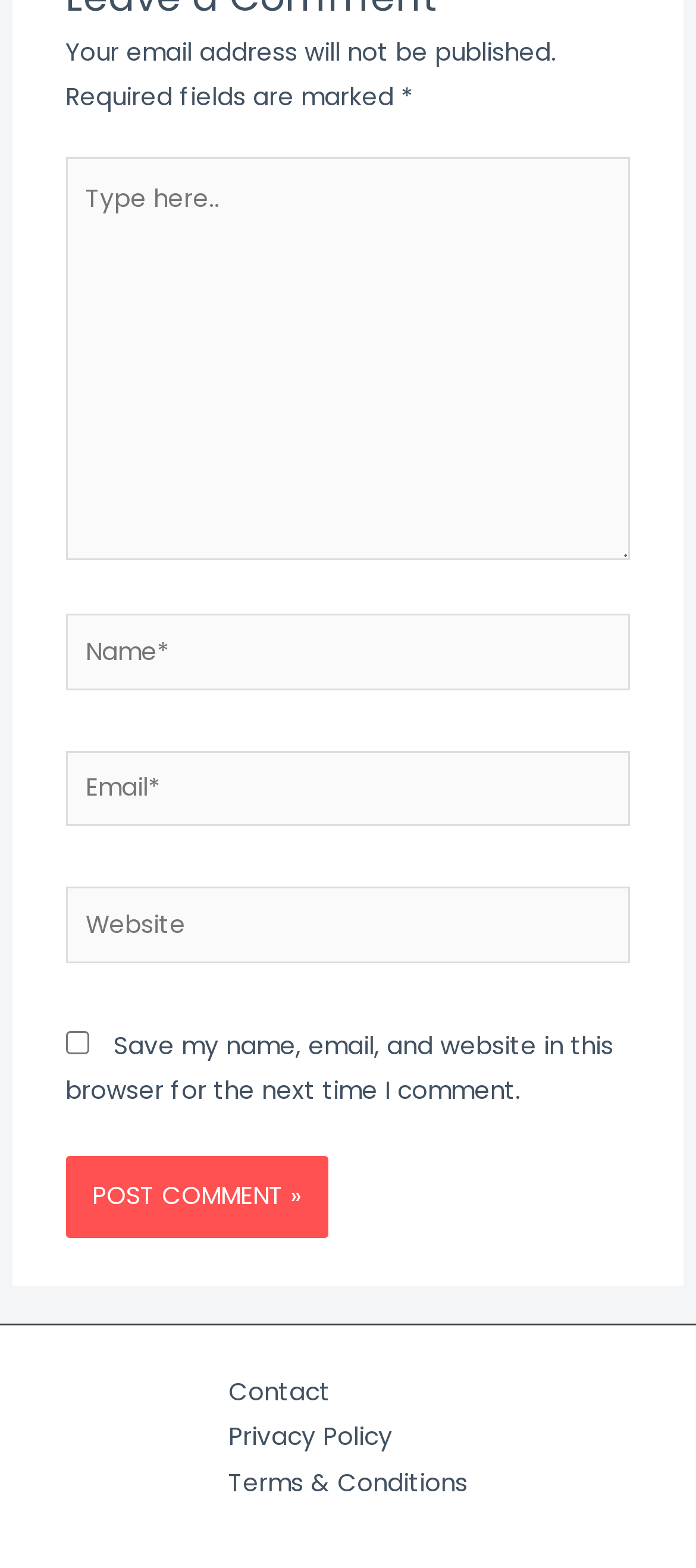Can you show the bounding box coordinates of the region to click on to complete the task described in the instruction: "Save your information for next time"?

[0.094, 0.657, 0.127, 0.672]